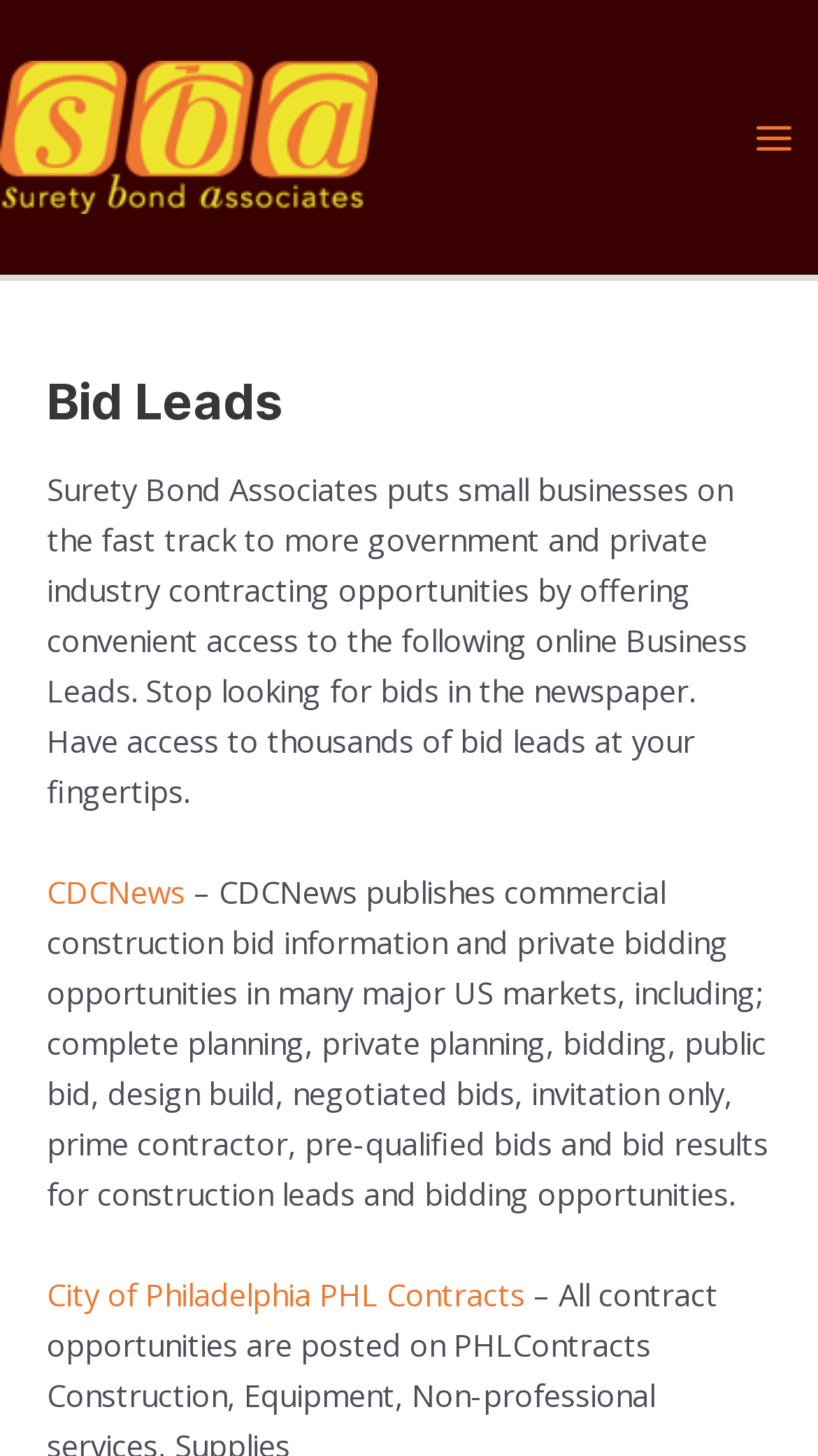Predict the bounding box coordinates for the UI element described as: "CDCNews". The coordinates should be four float numbers between 0 and 1, presented as [left, top, right, bottom].

[0.058, 0.598, 0.227, 0.626]